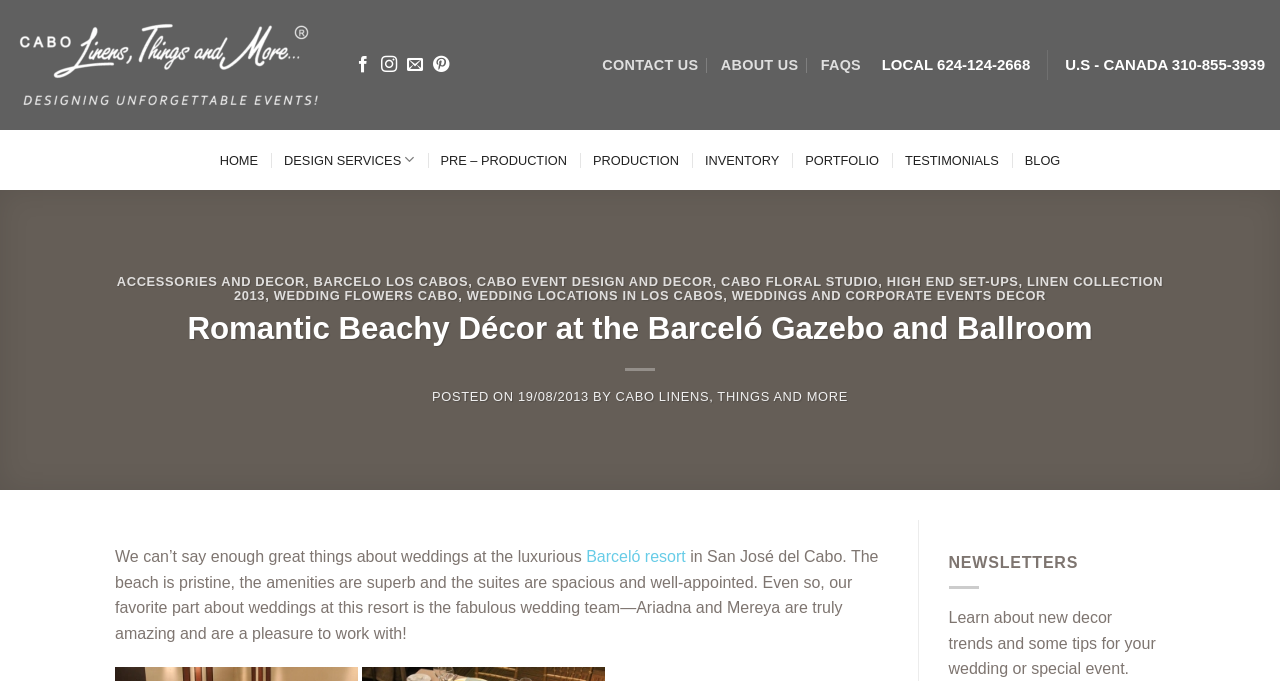Identify the bounding box coordinates for the UI element that matches this description: "ABOUT US".

[0.563, 0.069, 0.624, 0.122]